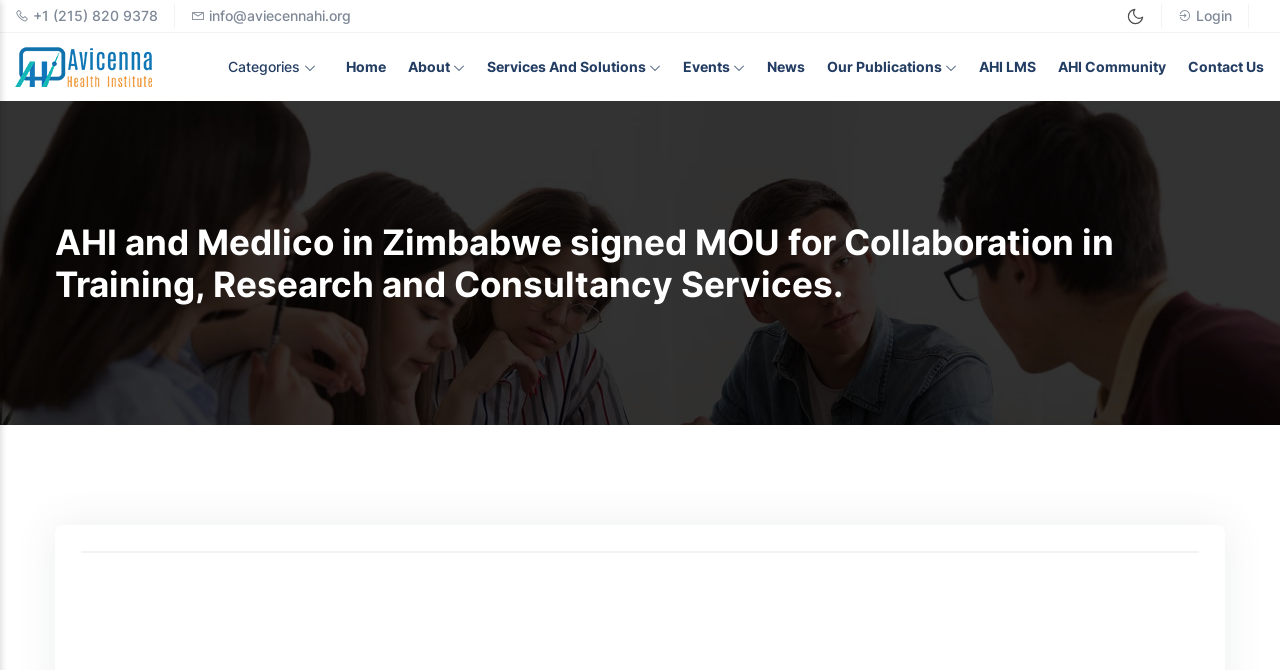Using the provided element description, identify the bounding box coordinates as (top-left x, top-left y, bottom-right x, bottom-right y). Ensure all values are between 0 and 1. Description: +1 (215) 820 9378

[0.026, 0.006, 0.123, 0.042]